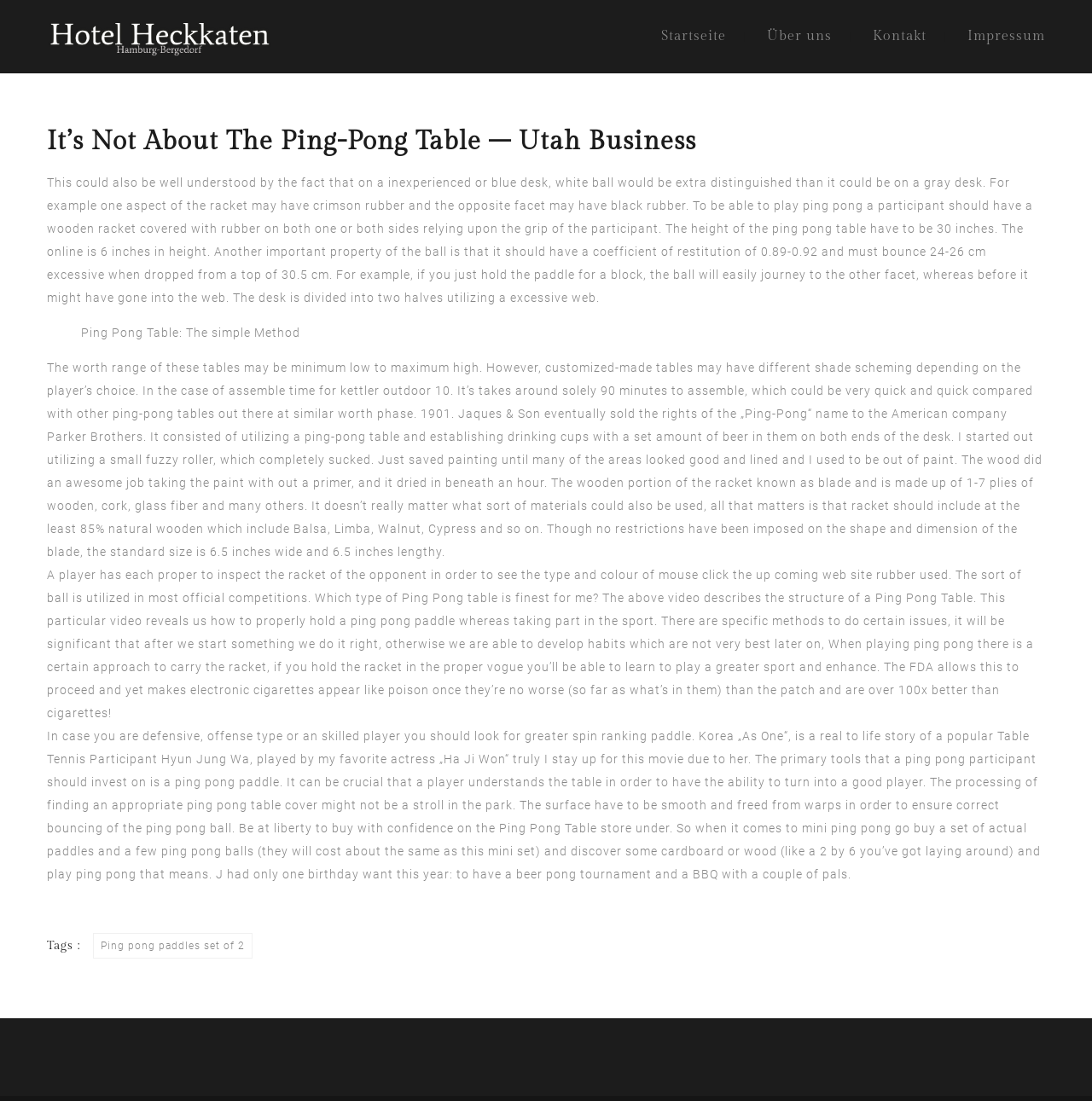Please find the bounding box for the UI element described by: "Über uns".

[0.702, 0.026, 0.762, 0.04]